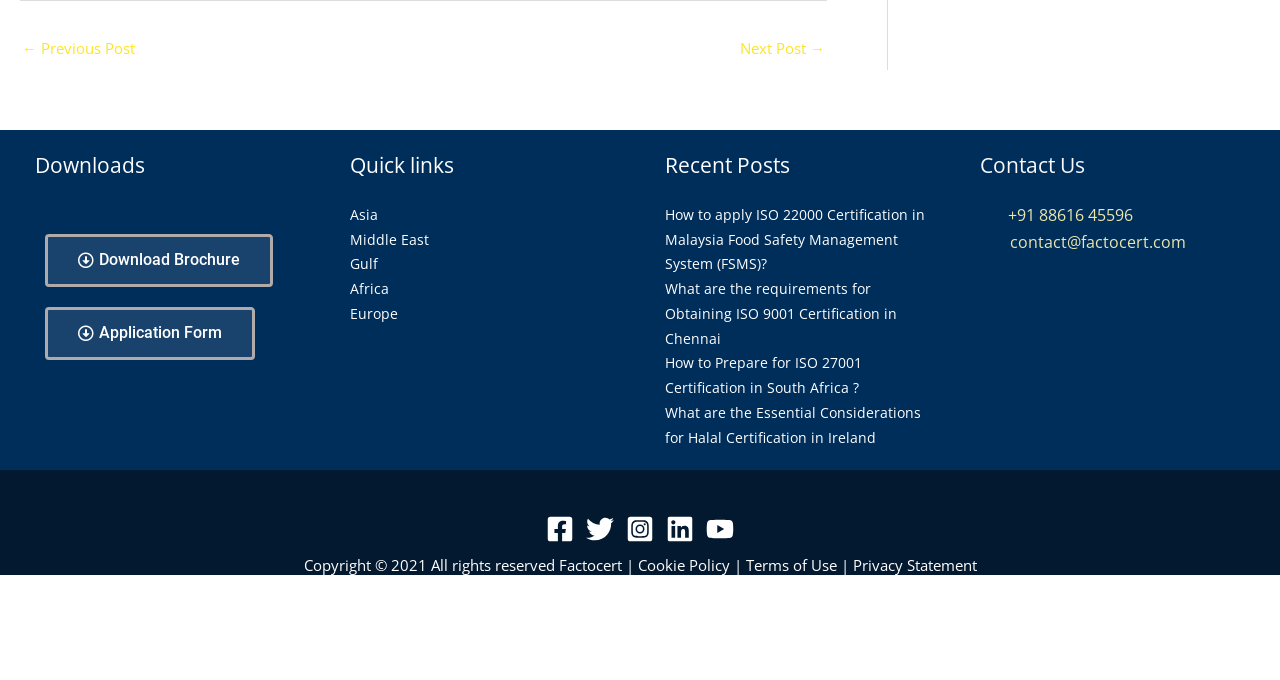How many footer widgets are there?
Refer to the image and answer the question using a single word or phrase.

4